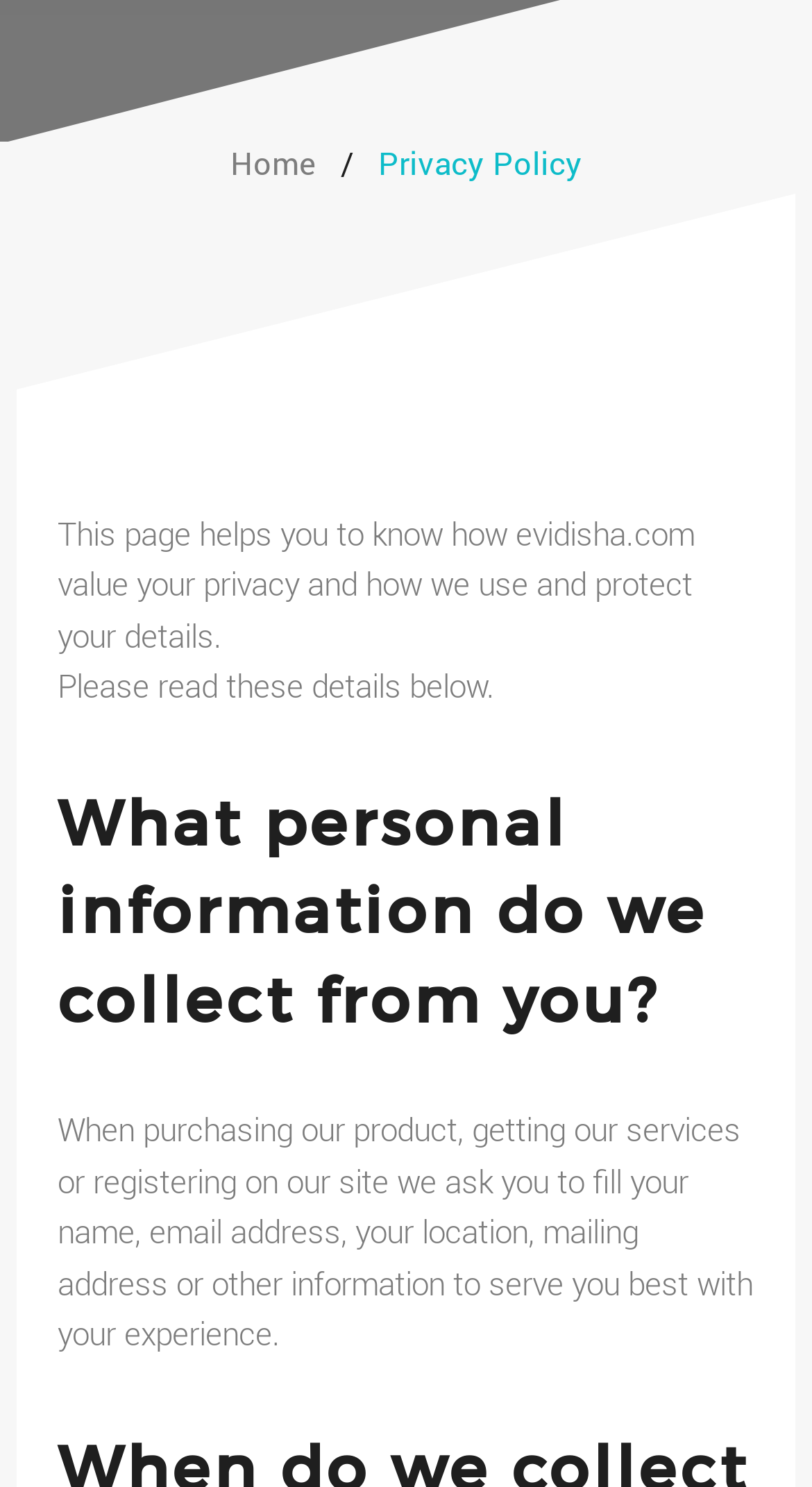Determine the bounding box coordinates for the UI element matching this description: "Home".

[0.263, 0.095, 0.409, 0.123]